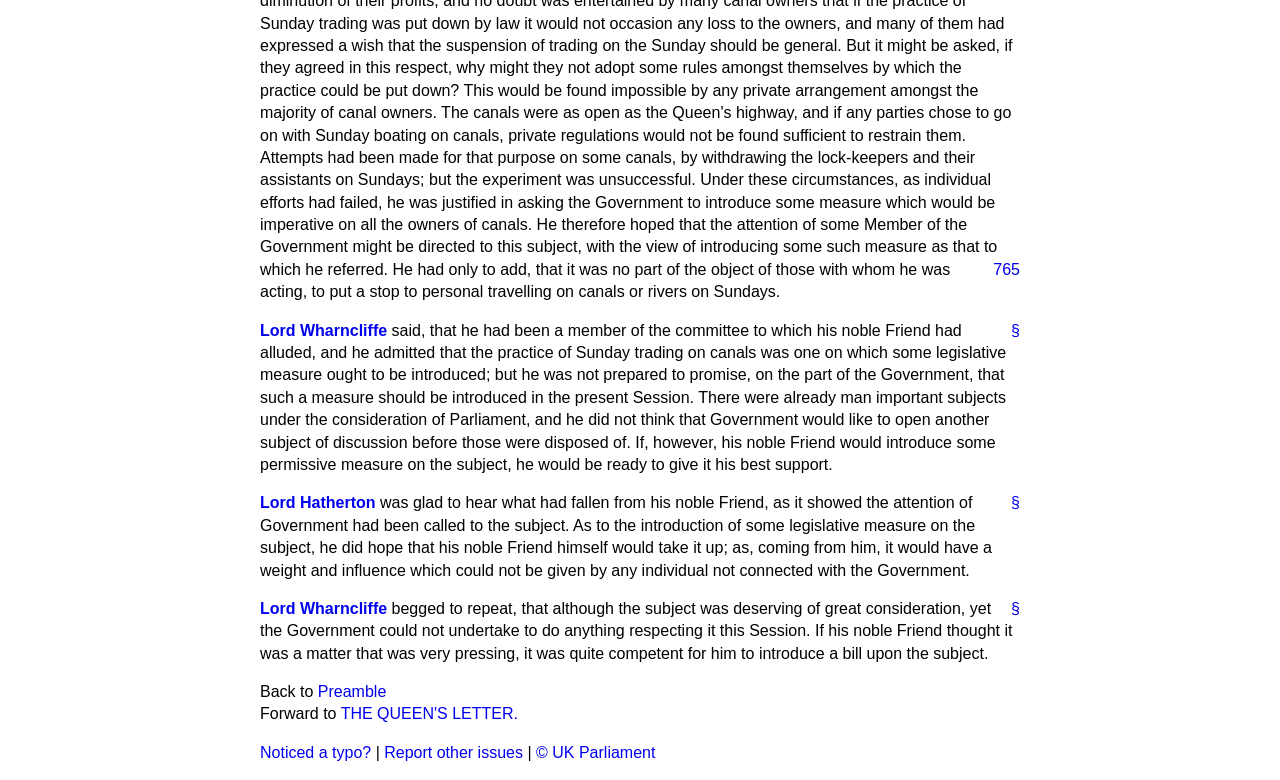Please predict the bounding box coordinates (top-left x, top-left y, bottom-right x, bottom-right y) for the UI element in the screenshot that fits the description: Bizarre

None